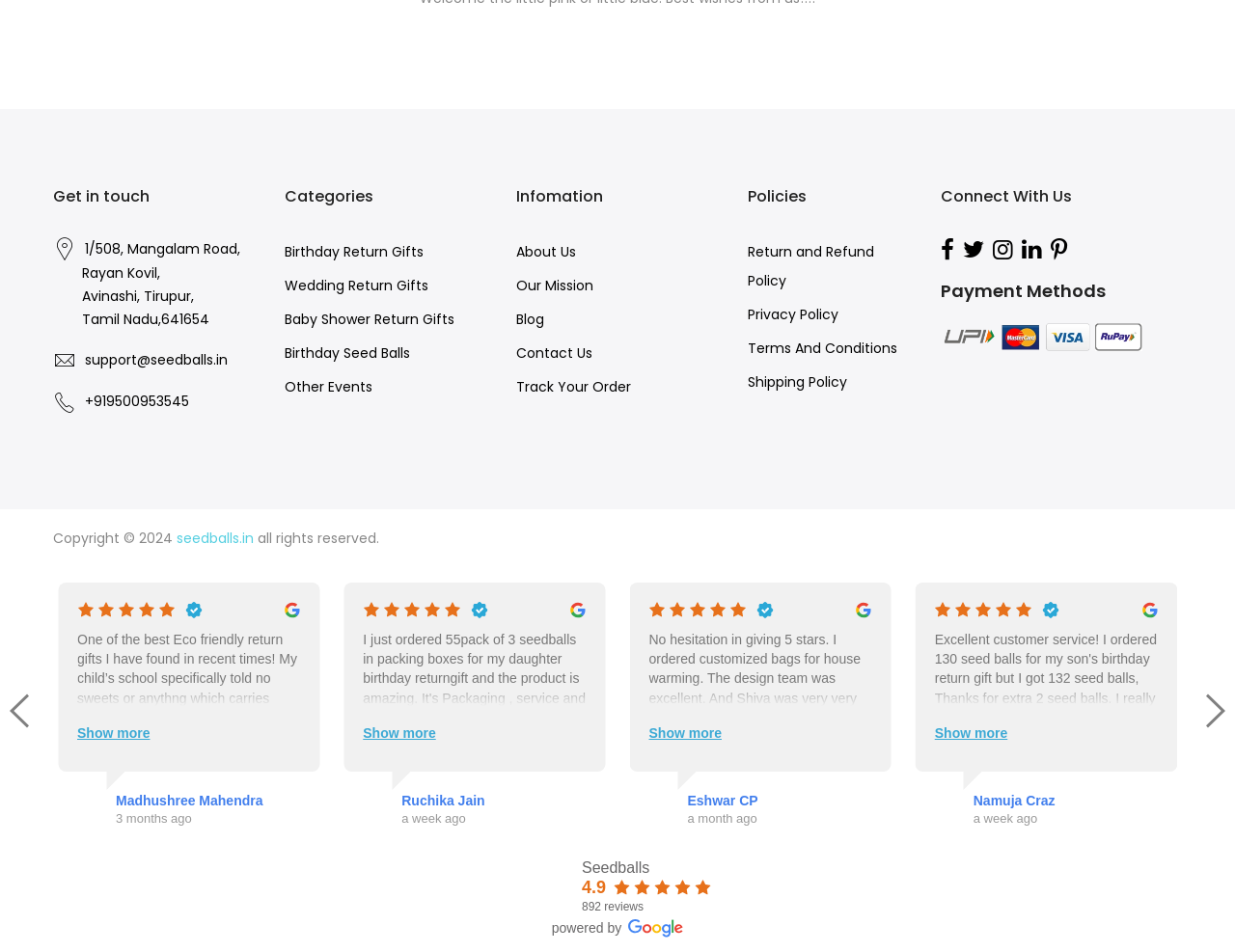Respond to the following query with just one word or a short phrase: 
What is the contact email address?

support@seedballs.in